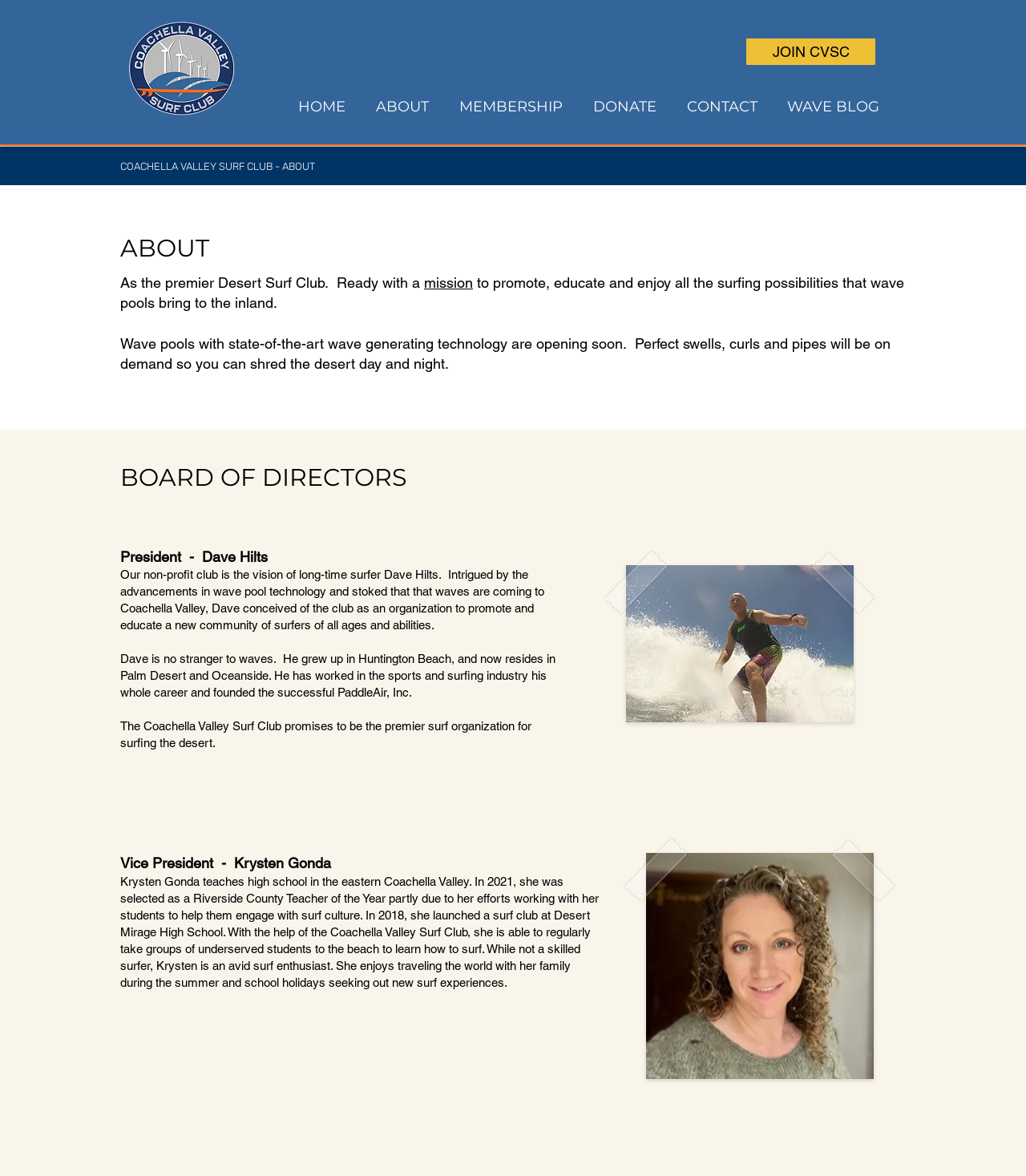What is the position of Dave Hilts in the surf club?
Look at the image and respond with a one-word or short-phrase answer.

President